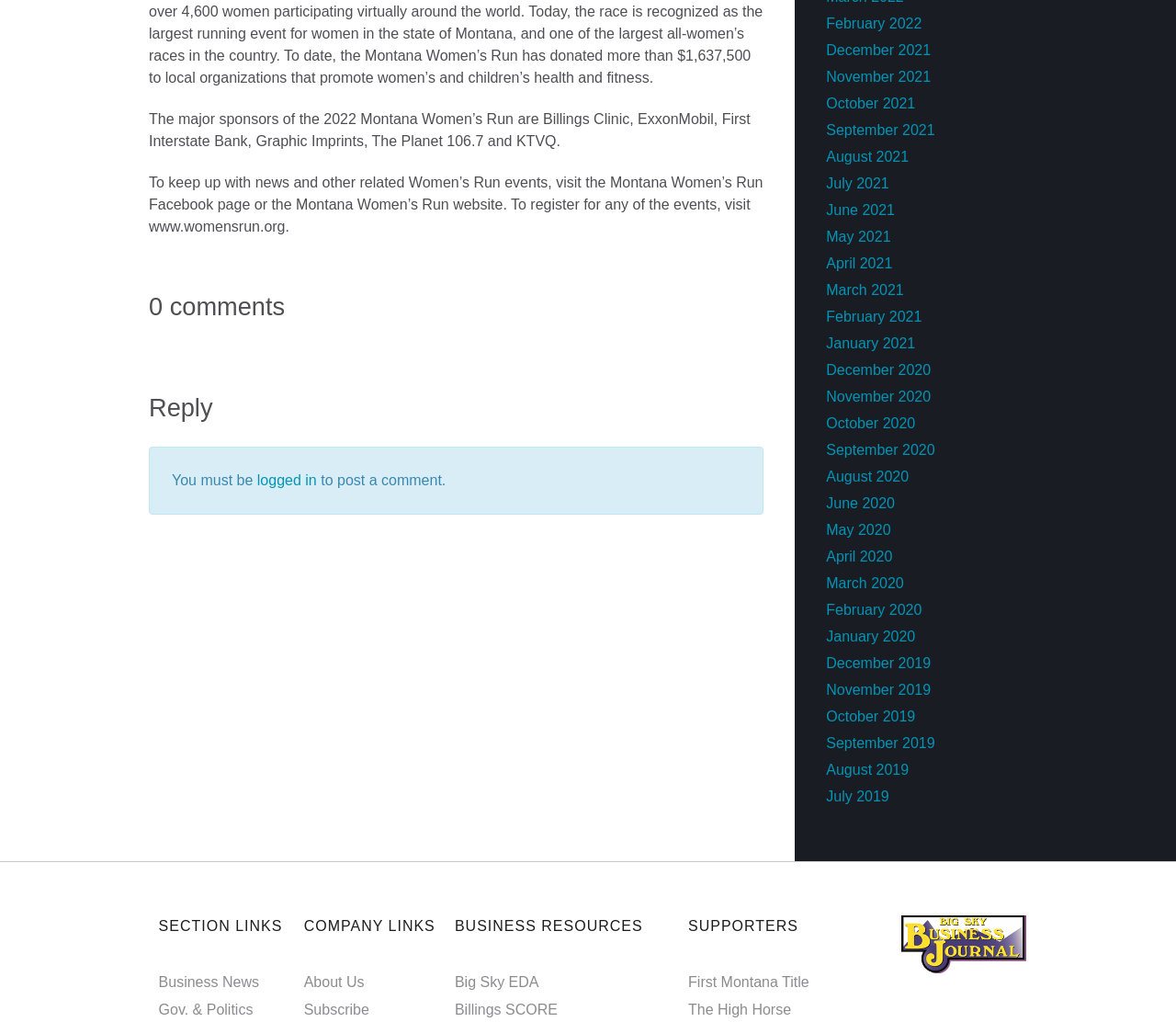Please provide the bounding box coordinates for the element that needs to be clicked to perform the following instruction: "Post a comment". The coordinates should be given as four float numbers between 0 and 1, i.e., [left, top, right, bottom].

[0.127, 0.381, 0.649, 0.418]